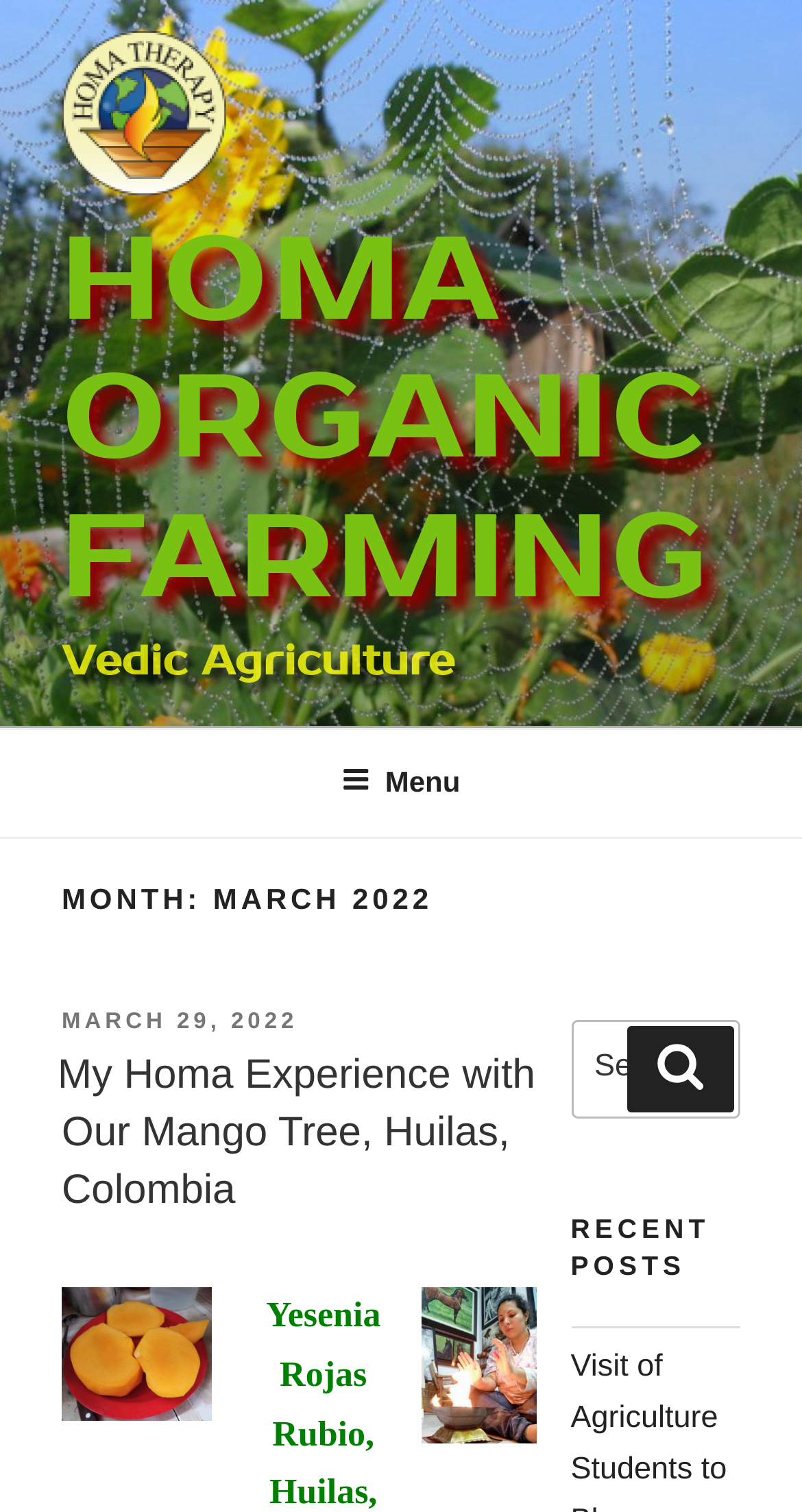What is the name of the farm?
Based on the visual information, provide a detailed and comprehensive answer.

The name of the farm can be found in the top-left corner of the webpage, where it is written as 'Homa Organic Farming' in a link and an image.